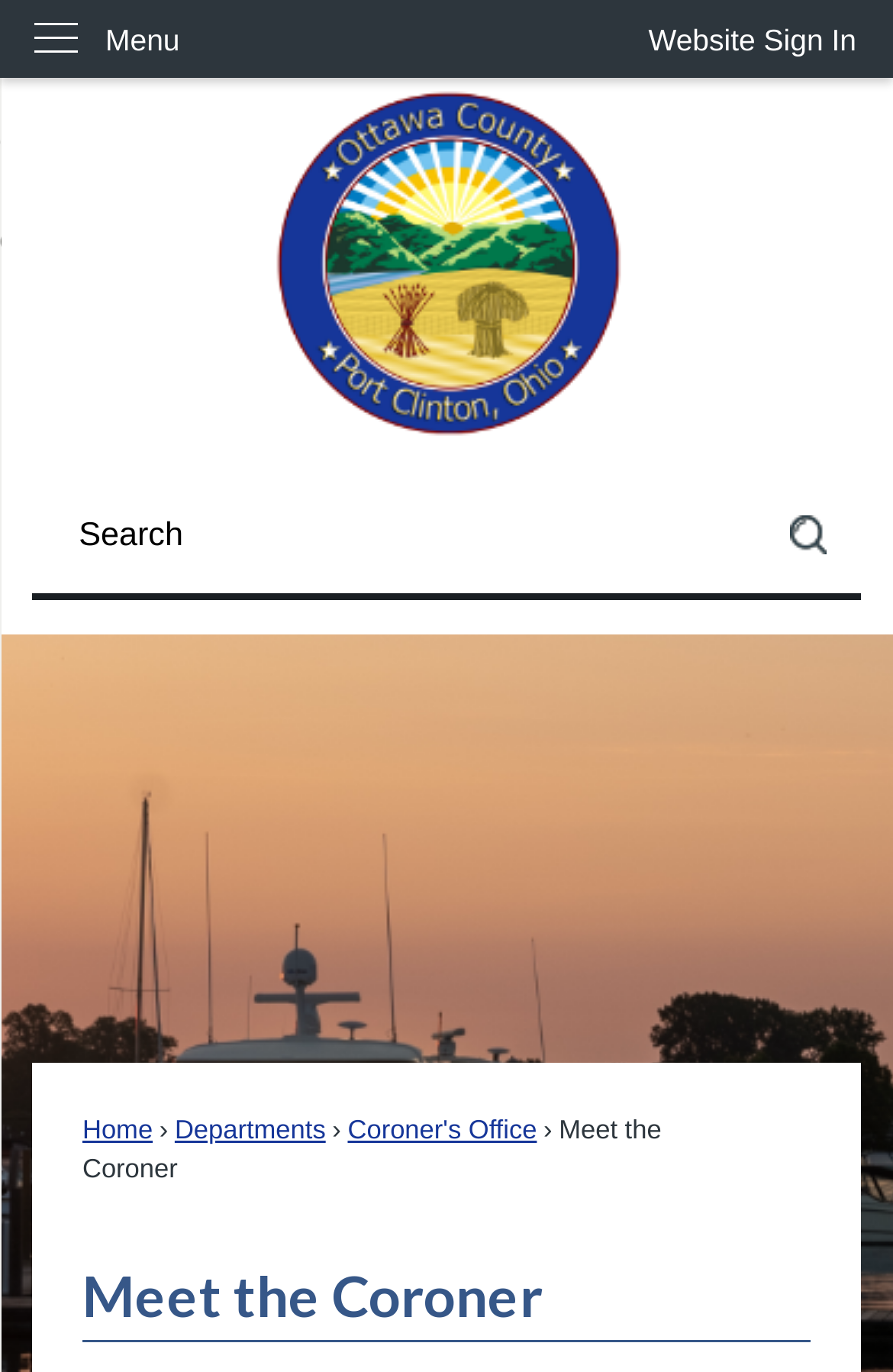What is the function of the textbox?
Please provide a comprehensive answer based on the details in the screenshot.

I found the answer by looking at the textbox element within the search region, which has a label 'Search'. This suggests that the textbox is used to input search queries.